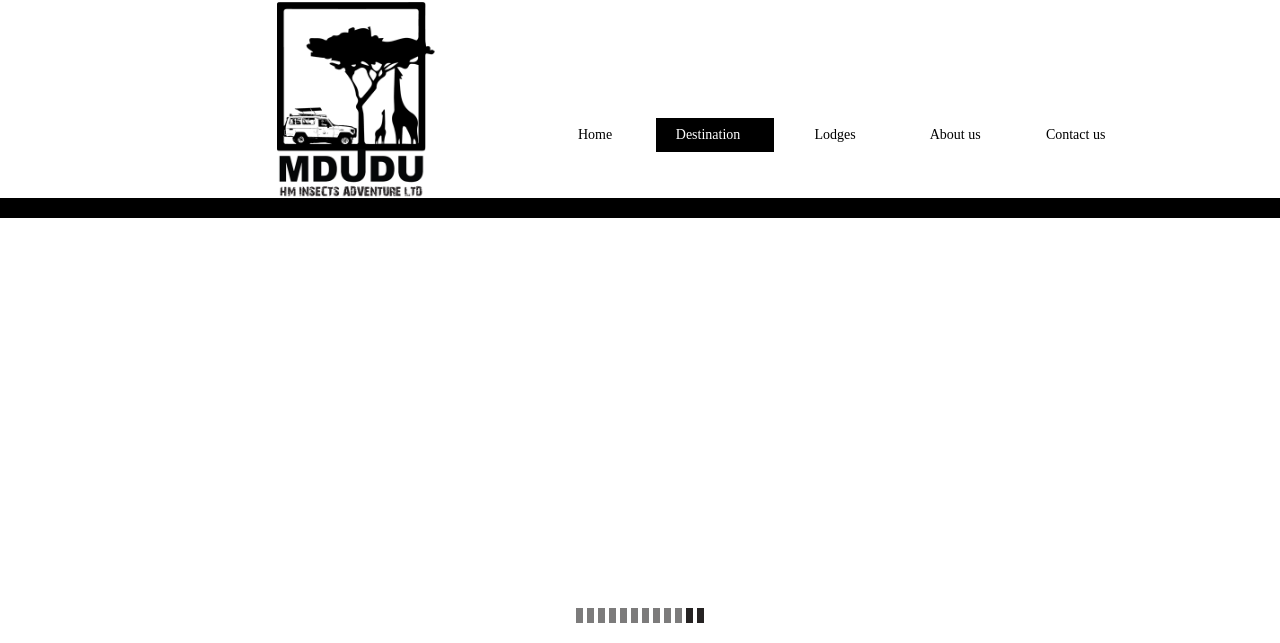How many links are there in the top navigation bar?
Using the screenshot, give a one-word or short phrase answer.

4